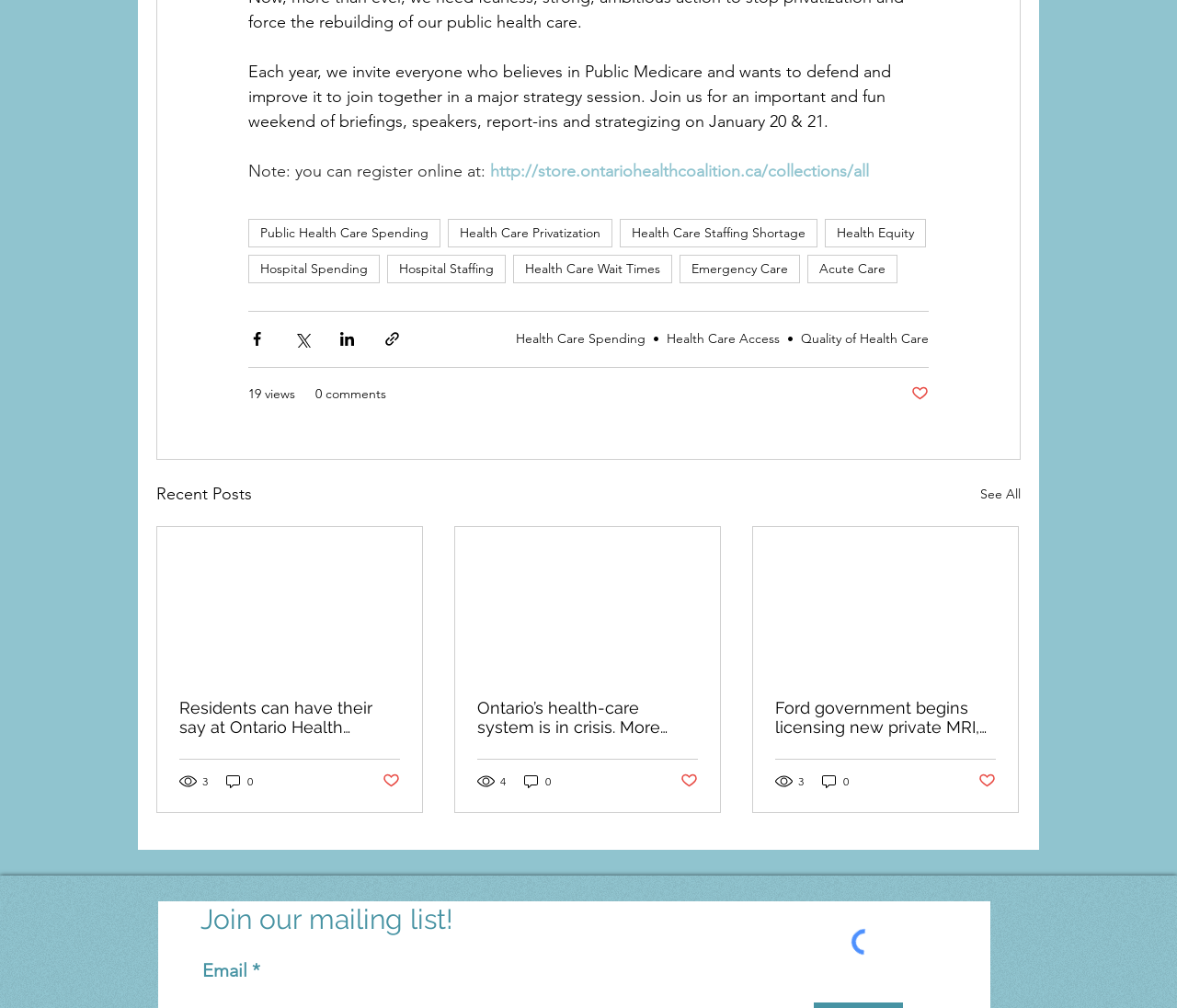Identify the bounding box coordinates of the part that should be clicked to carry out this instruction: "share via Facebook".

[0.211, 0.328, 0.226, 0.345]